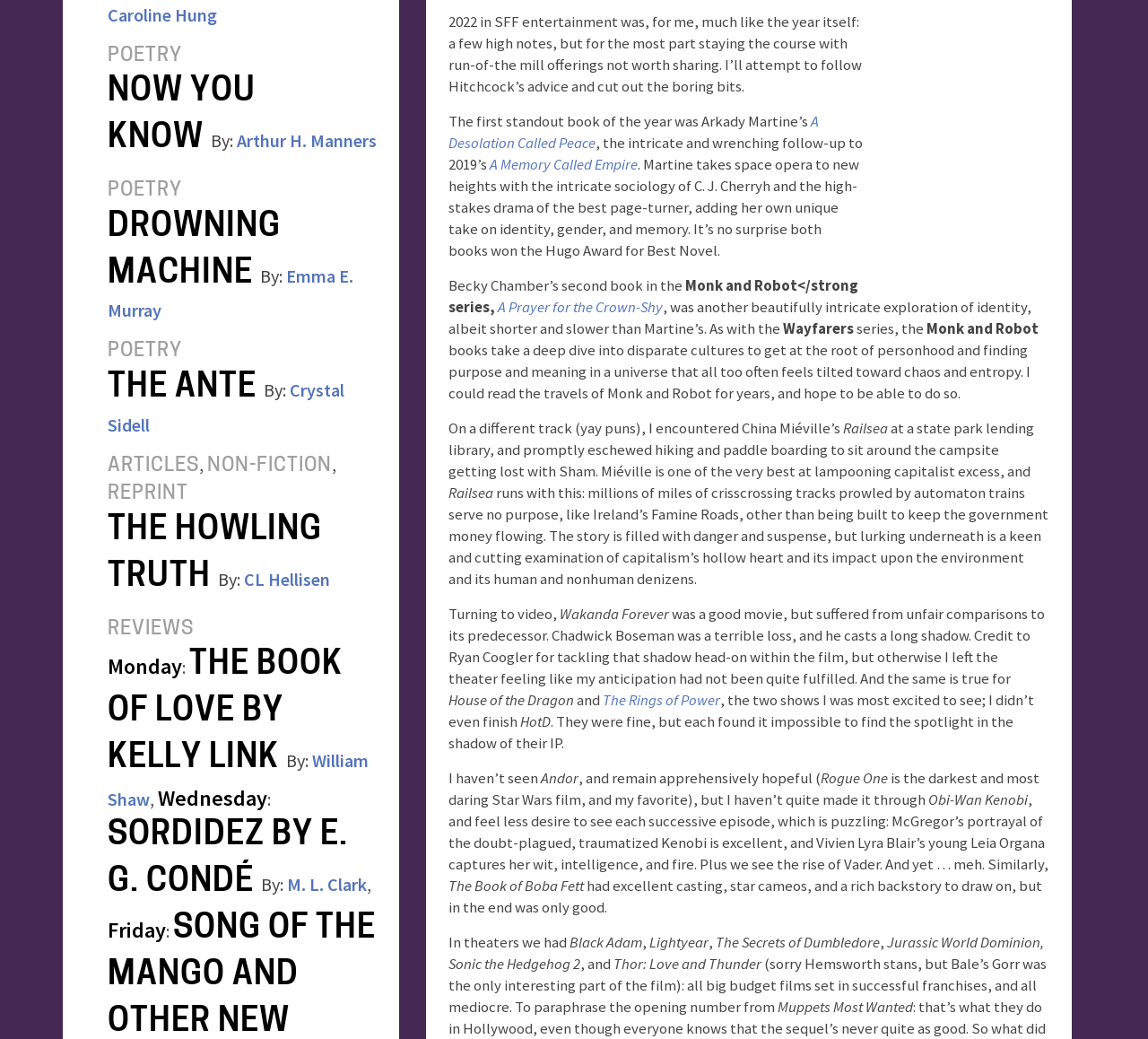Answer the following in one word or a short phrase: 
What is the name of the TV show mentioned in the paragraph that starts with 'I haven’t seen'?

Andor